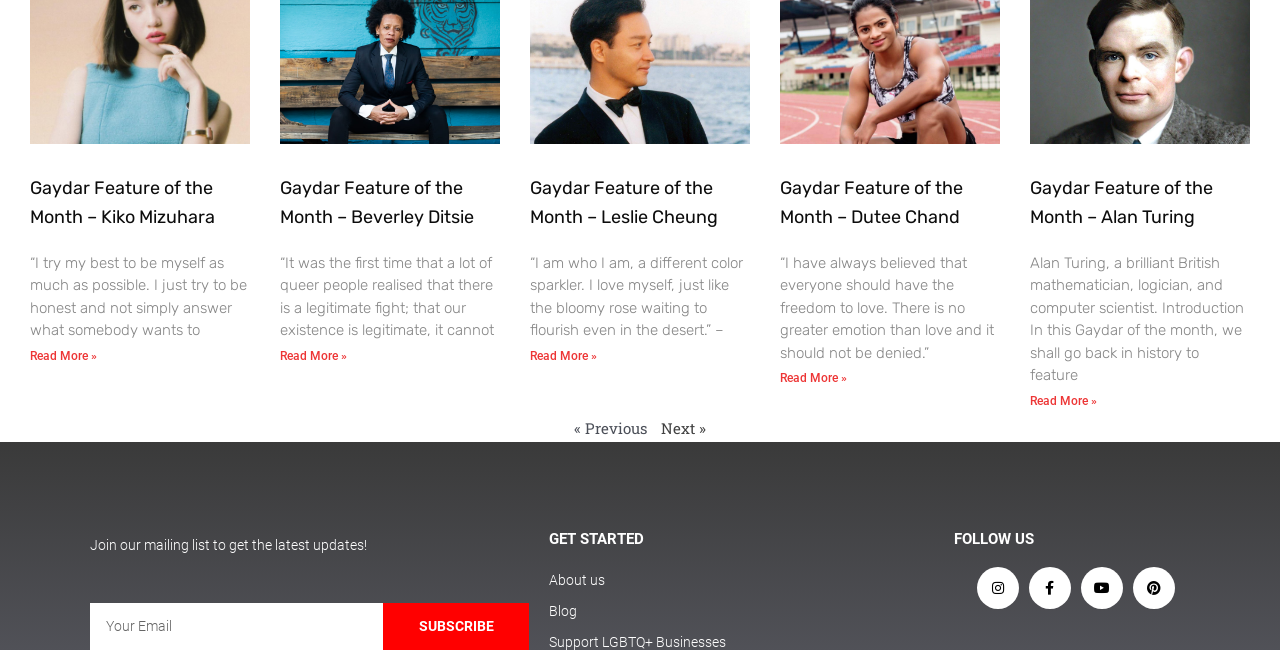Identify the bounding box coordinates for the element you need to click to achieve the following task: "Visit the blog". Provide the bounding box coordinates as four float numbers between 0 and 1, in the form [left, top, right, bottom].

[0.429, 0.921, 0.729, 0.961]